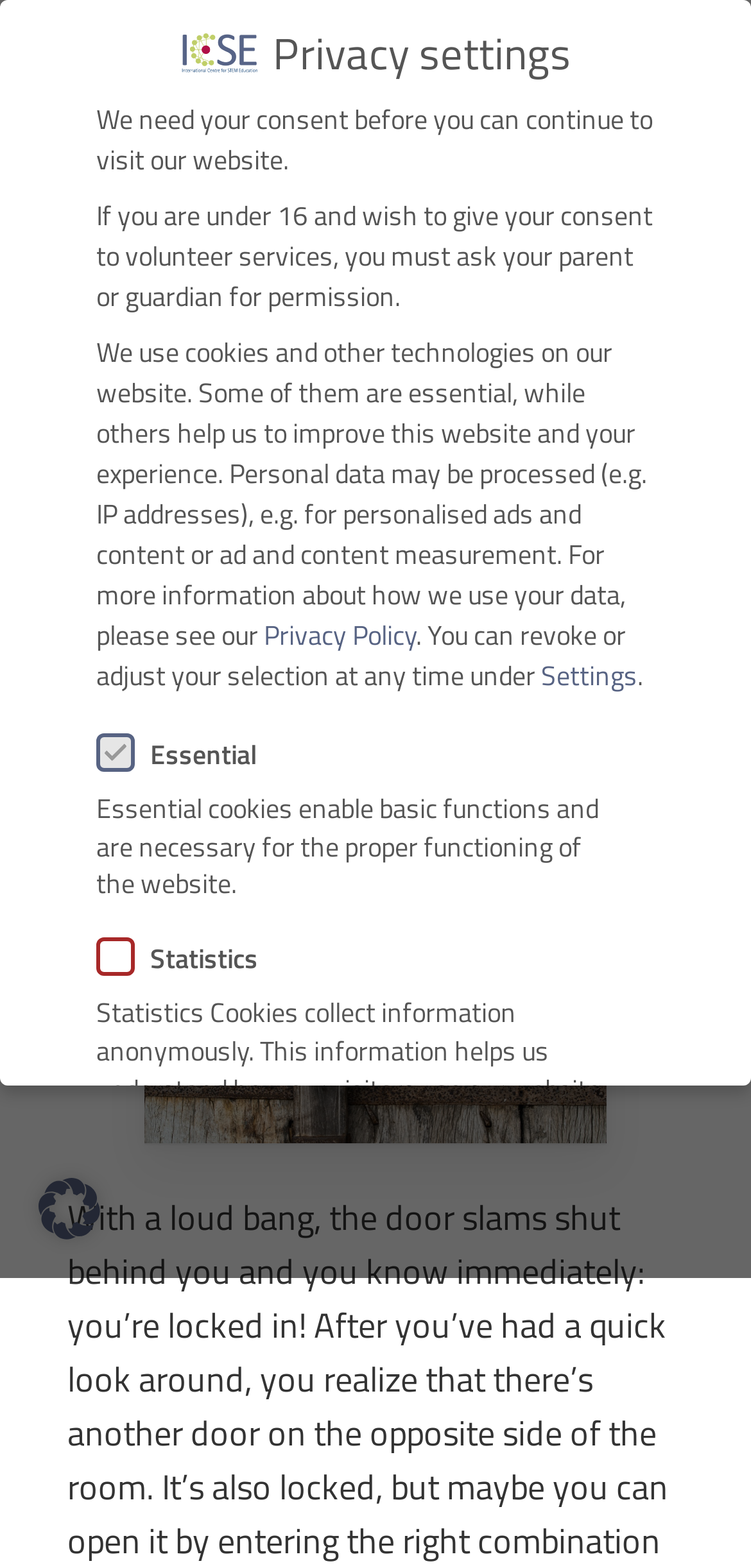Determine the bounding box coordinates for the region that must be clicked to execute the following instruction: "View the digital escape room".

[0.295, 0.19, 0.705, 0.317]